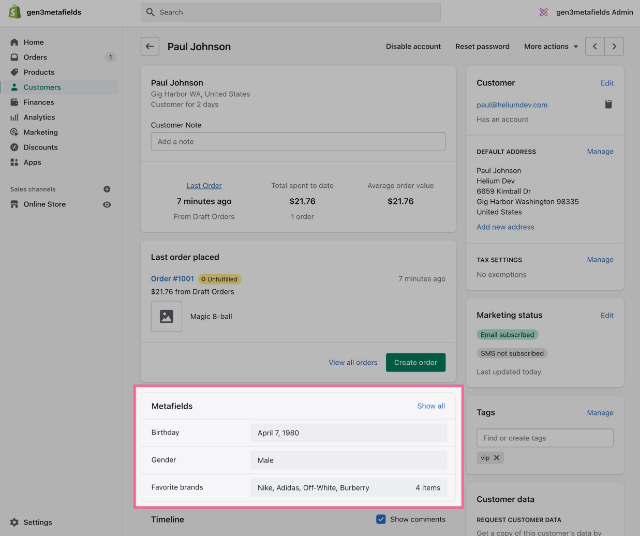Describe all the elements in the image extensively.

The image presents a user interface from the Shopify admin panel, specifically displaying the customer profile for "Paul Johnson." The panel highlights key details within the "Metafields" section, which includes crucial information about the customer. This section lists Paul's birthday as April 7, 1980, states his gender as male, and catalogs his favorite brands: Nike, Adidas, Off-White, and Burberry, noted with a total of four items. The layout also includes navigation options such as "Last Order" and customer notes, alongside administrative functionalities like disabling the account or resetting the password, signaling a comprehensive management utility for customer data.